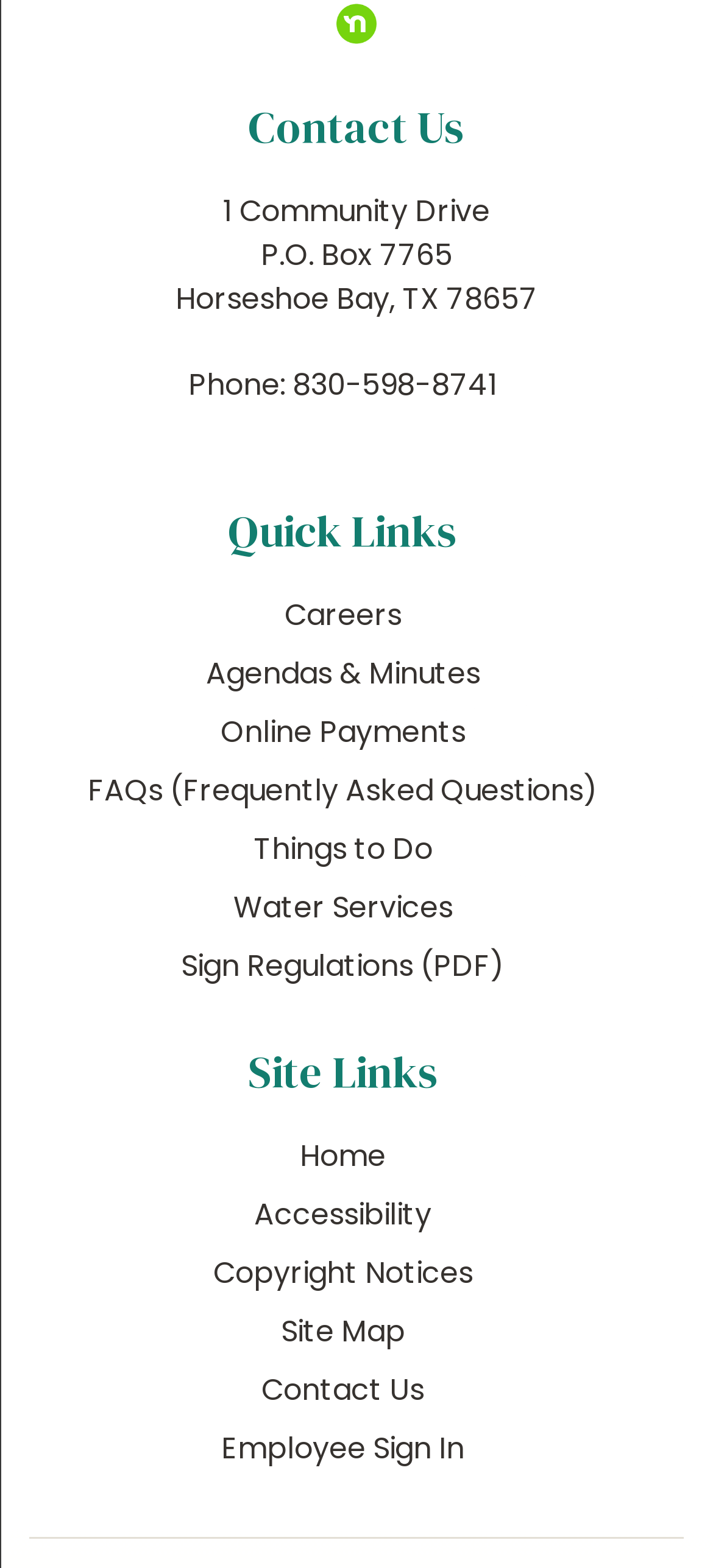What is the link to access online payments?
Provide a short answer using one word or a brief phrase based on the image.

Online Payments